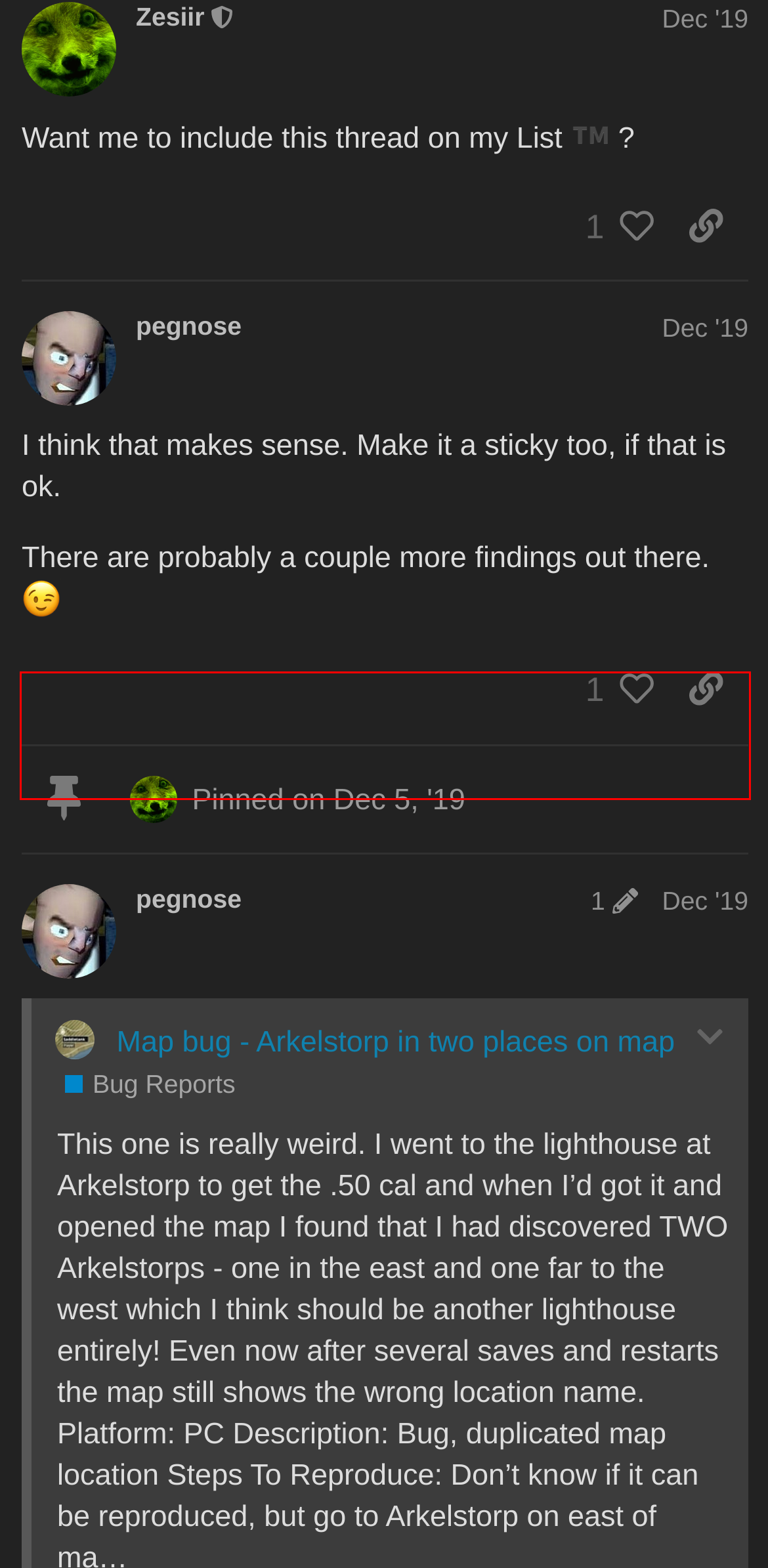There is a screenshot of a webpage with a red bounding box around a UI element. Please use OCR to extract the text within the red bounding box.

That’s correct. We were at Skogshult proper the previous week looking everywhere for the mission, and it’s not there. It’s at that unnamed little farm.